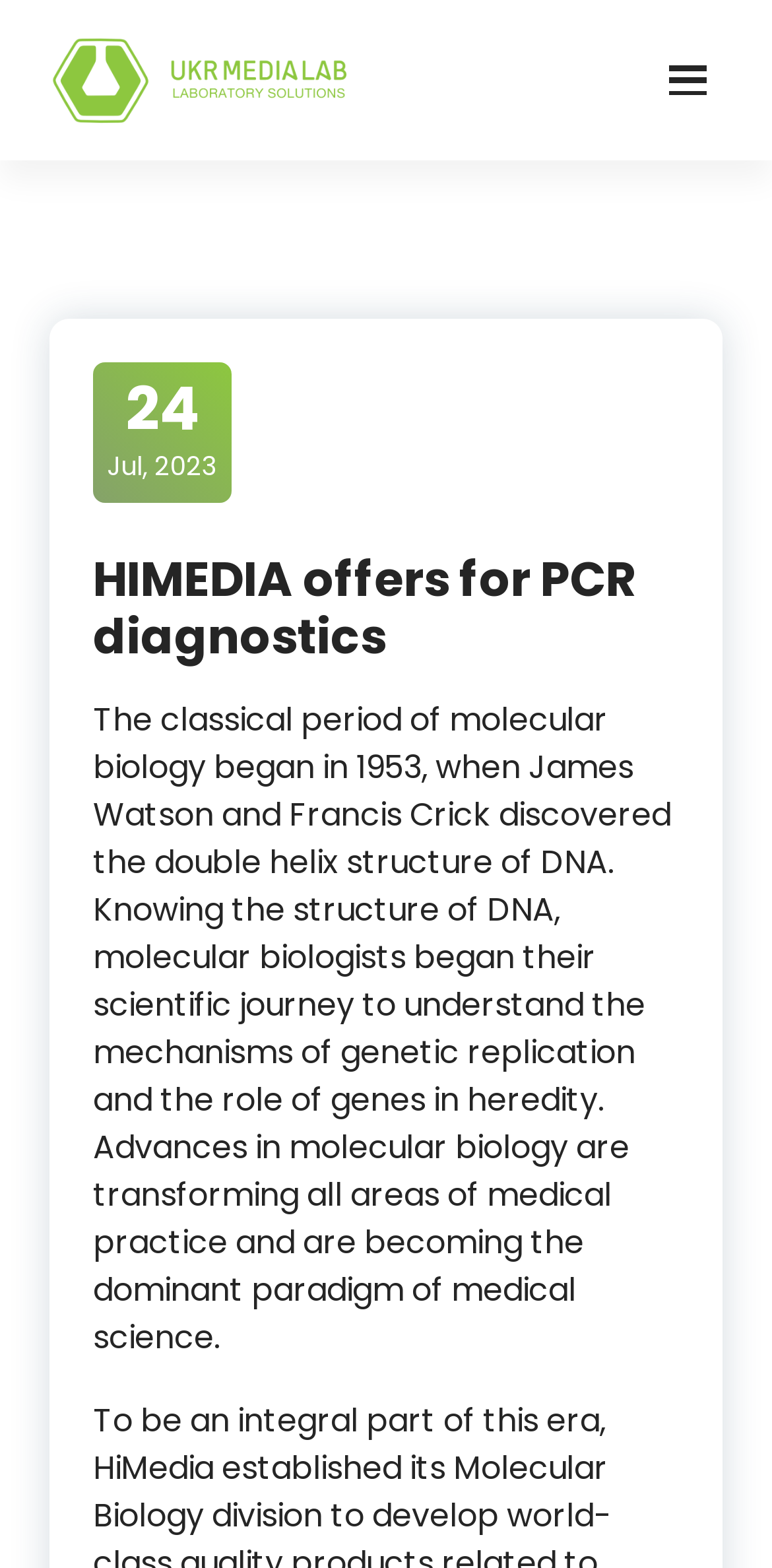Using the information shown in the image, answer the question with as much detail as possible: What is the logo of the website?

The logo of the website is an image located at the top left corner of the webpage, with a bounding box coordinate of [0.064, 0.02, 0.456, 0.083]. It is an image with the text 'ukrmedialab'.